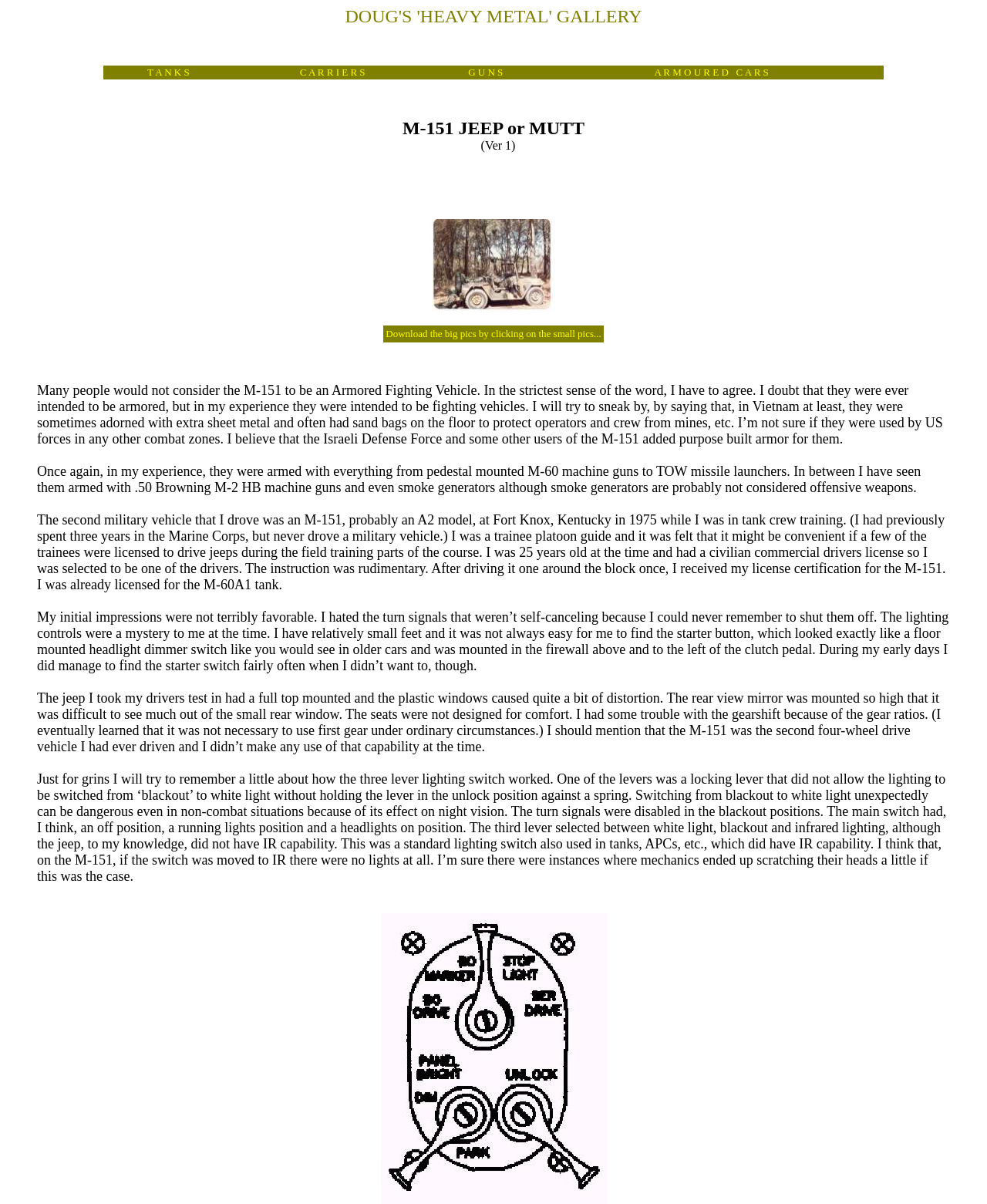Where did the author drive an M-151?
Offer a detailed and exhaustive answer to the question.

I found the answer by reading the StaticText element that describes the author's experience driving an M-151. The text states that the author drove an M-151 at Fort Knox, Kentucky in 1975 while in tank crew training.